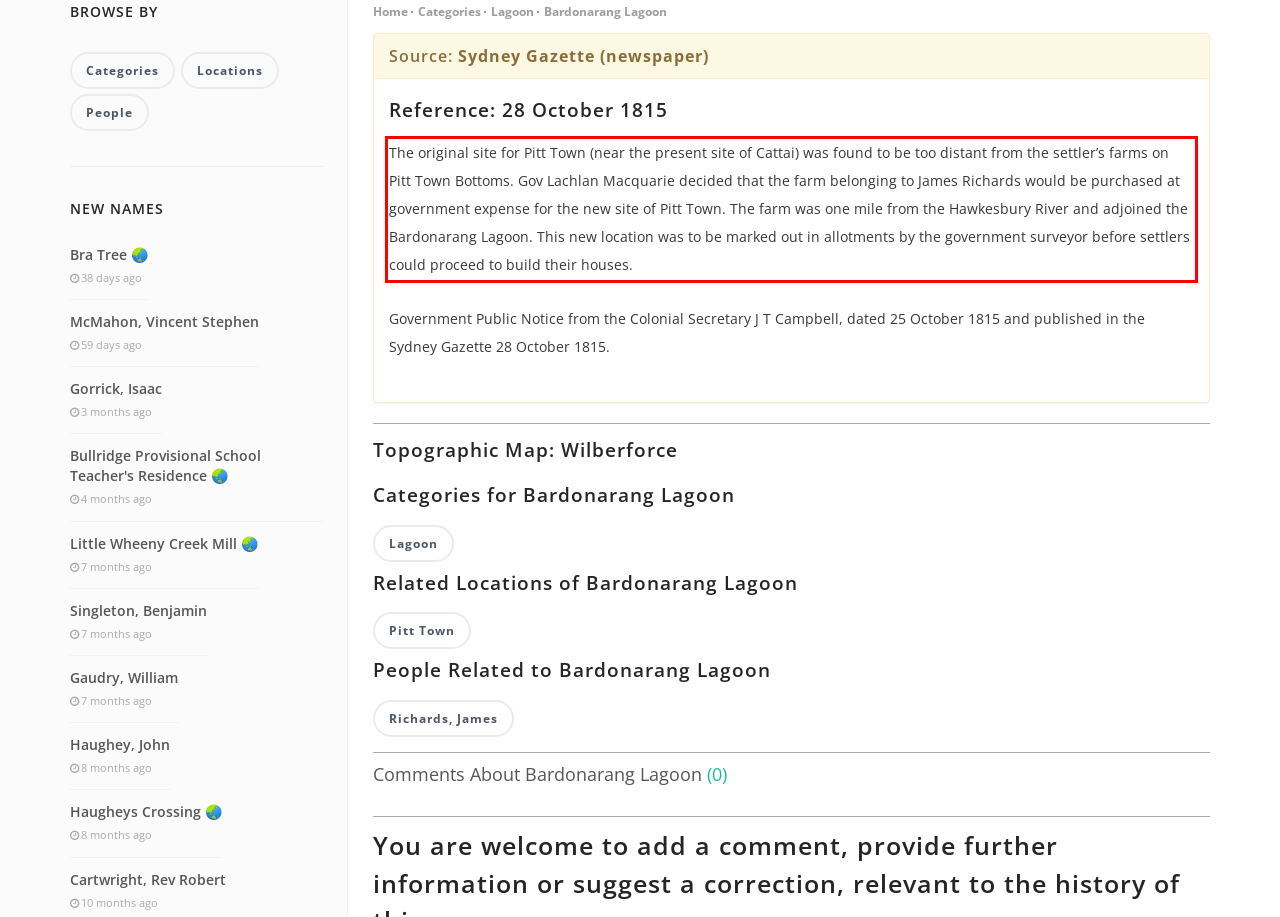Examine the webpage screenshot and use OCR to obtain the text inside the red bounding box.

The original site for Pitt Town (near the present site of Cattai) was found to be too distant from the settler’s farms on Pitt Town Bottoms. Gov Lachlan Macquarie decided that the farm belonging to James Richards would be purchased at government expense for the new site of Pitt Town. The farm was one mile from the Hawkesbury River and adjoined the Bardonarang Lagoon. This new location was to be marked out in allotments by the government surveyor before settlers could proceed to build their houses.